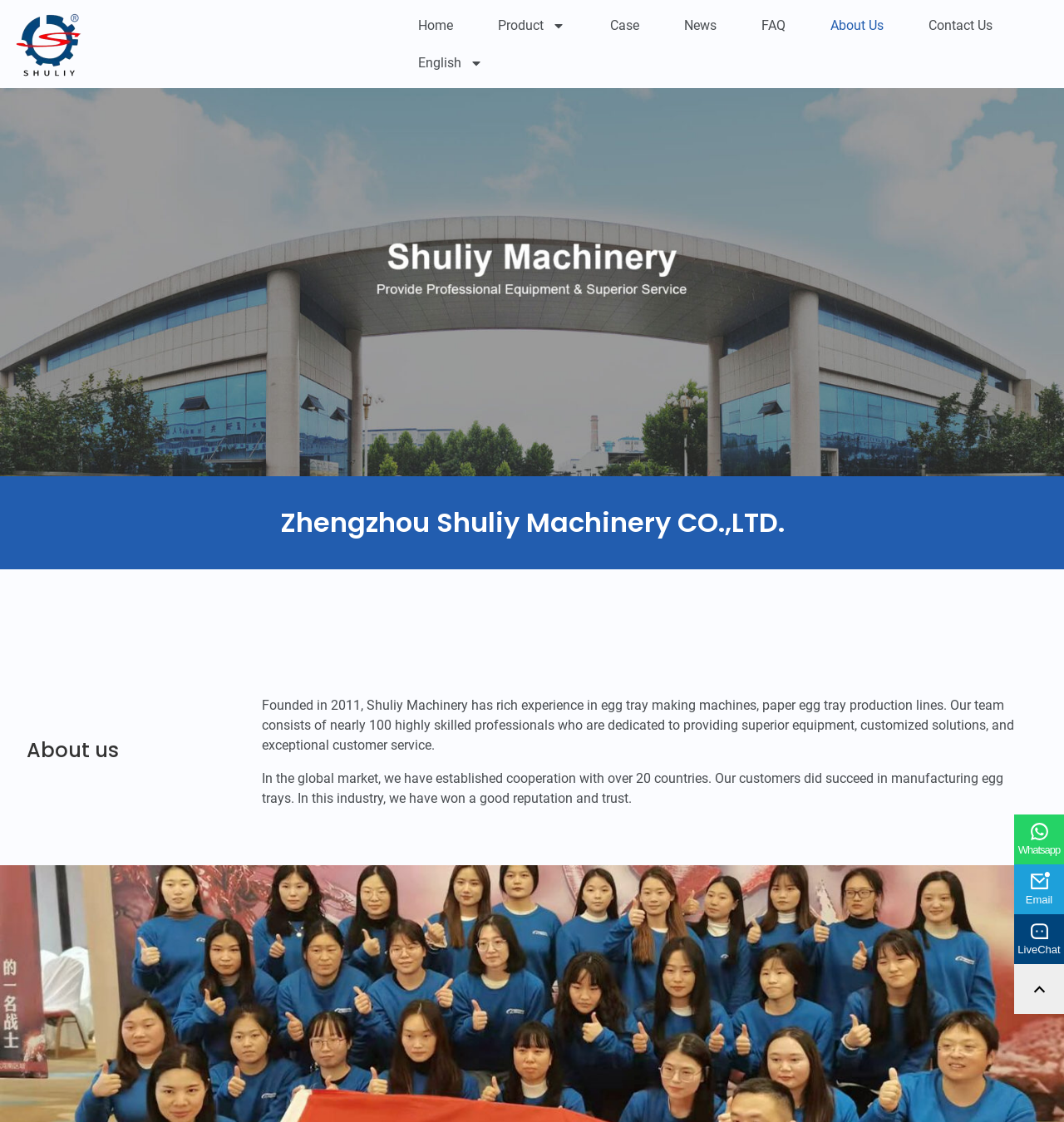What is the purpose of the company?
Based on the image, answer the question in a detailed manner.

I found the purpose of the company by reading the StaticText element which mentions 'egg tray making machines' and 'paper egg tray production lines'.